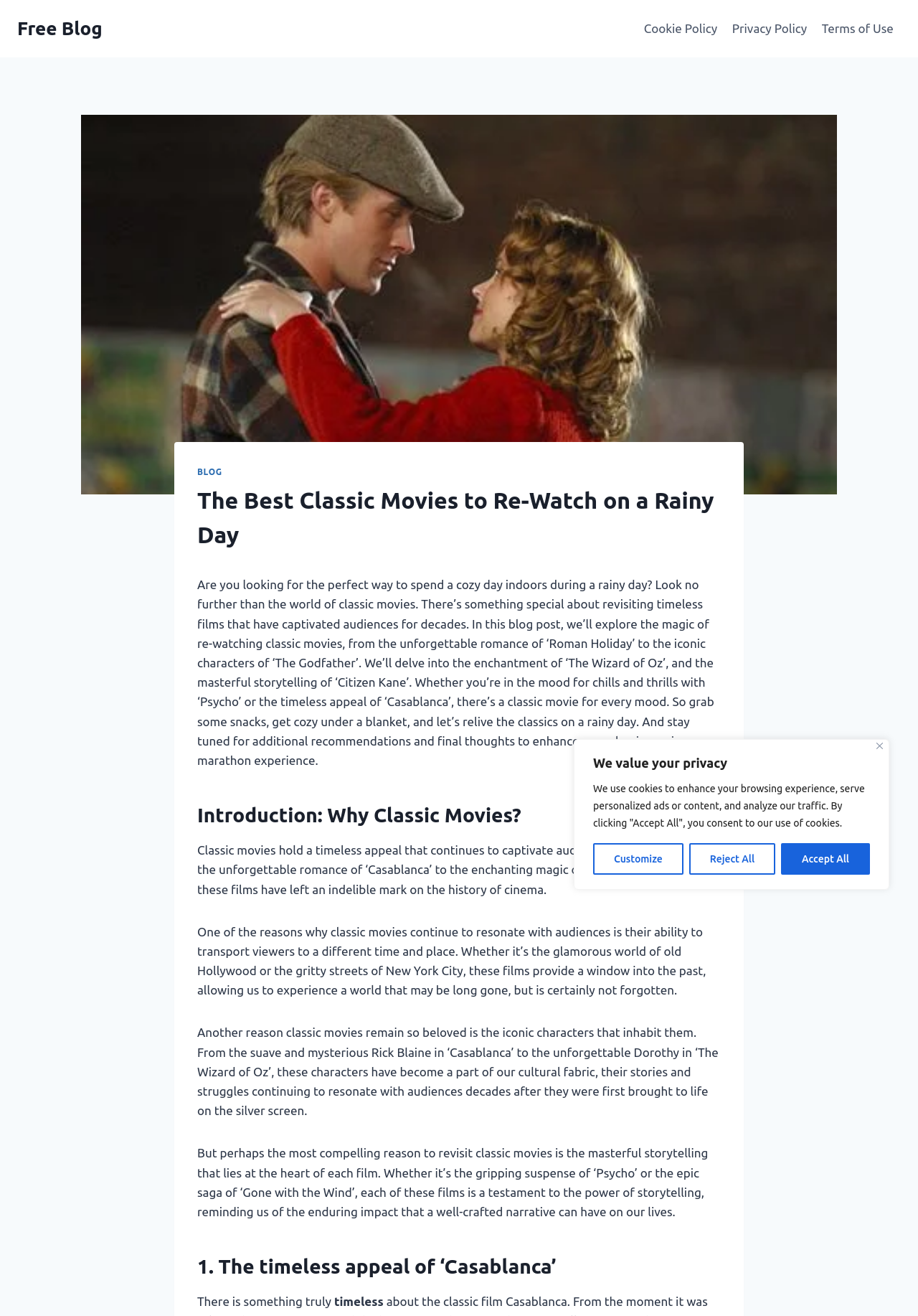Given the description of the UI element: "Terms of Use", predict the bounding box coordinates in the form of [left, top, right, bottom], with each value being a float between 0 and 1.

[0.887, 0.009, 0.981, 0.035]